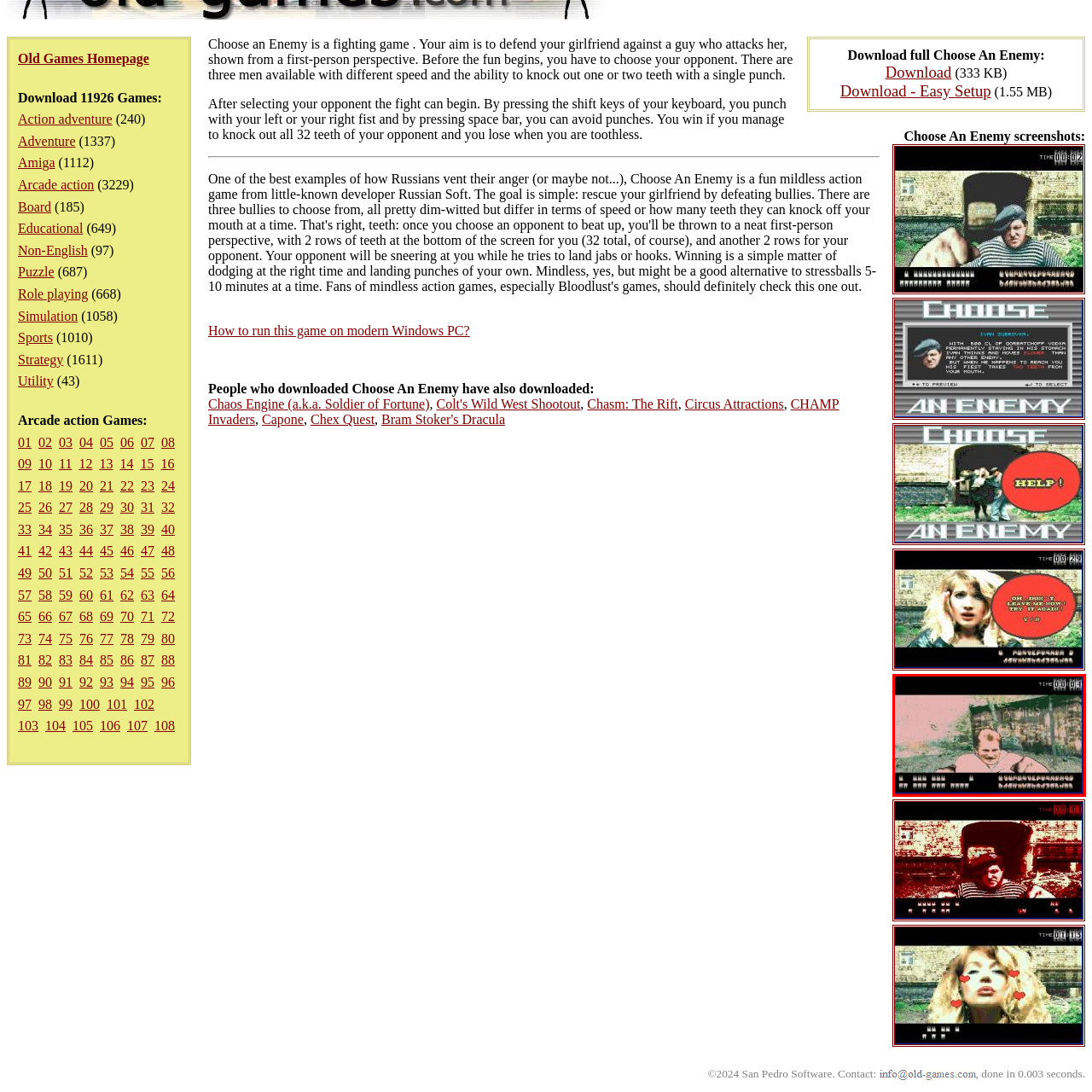Articulate a detailed narrative of what is visible inside the red-delineated region of the image.

The image captures a scene from a retro video game, featuring a character with a distinct hairstyle, appearing to engage the player while a background displays a blurred landscape, possibly indicating a game setting. The interface shows a timer in the upper-right corner, indicating the passing time, adding a sense of urgency to the gameplay. The bottom section of the screen features an array of text that likely represents game mechanics, dialogues, or instructions relevant to the character's actions. This aesthetic and styling harks back to classic arcade action games, blending nostalgic visuals with interactive elements typical of the genre.